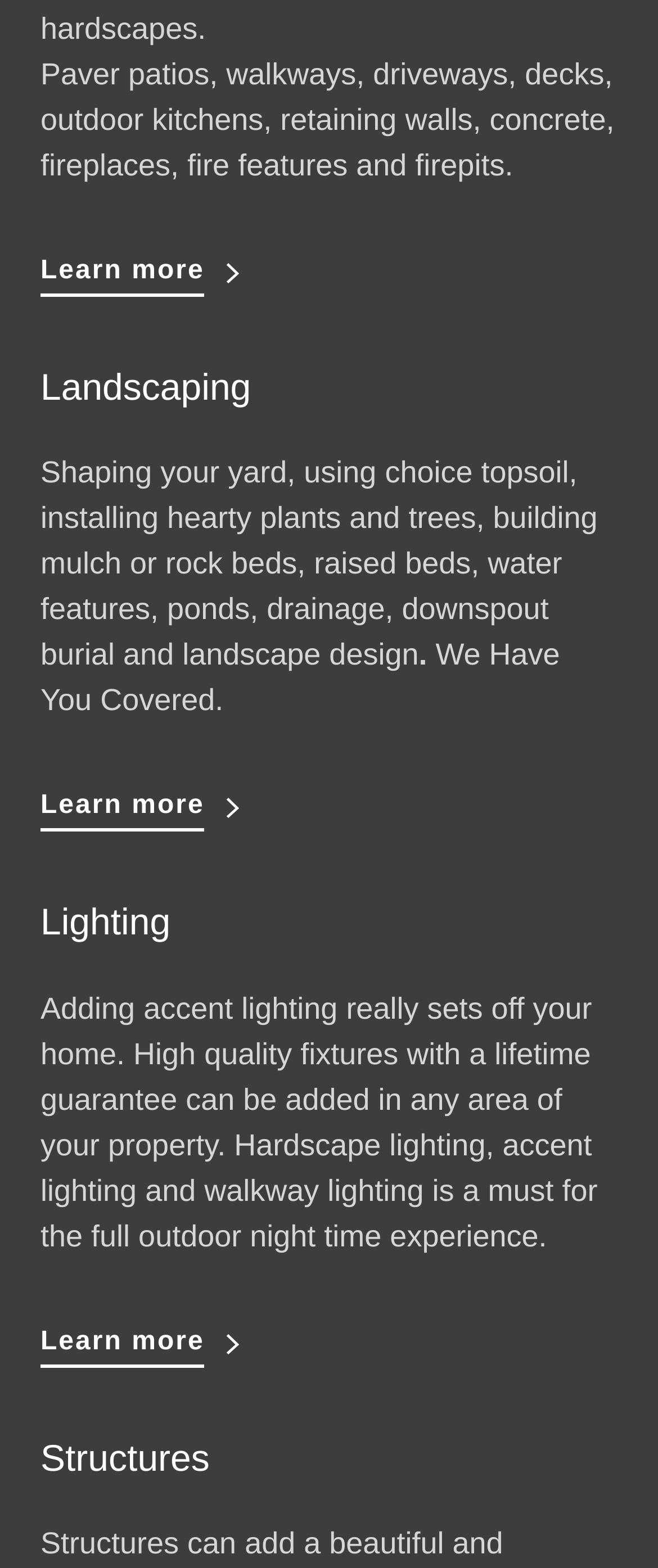Locate the bounding box coordinates of the UI element described by: "Learn more". The bounding box coordinates should consist of four float numbers between 0 and 1, i.e., [left, top, right, bottom].

[0.062, 0.146, 0.378, 0.189]